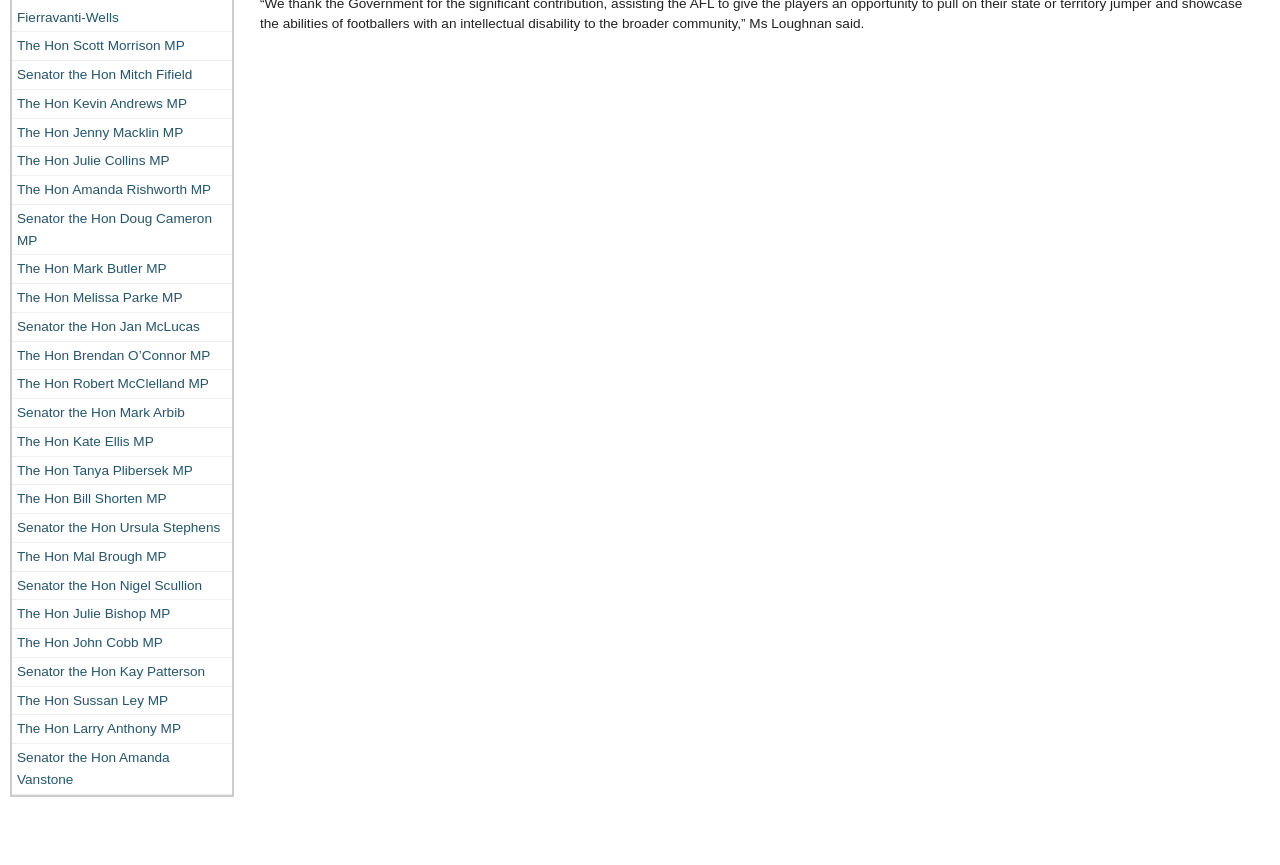Provide the bounding box coordinates of the HTML element this sentence describes: "The Hon Robert McClelland MP". The bounding box coordinates consist of four float numbers between 0 and 1, i.e., [left, top, right, bottom].

[0.009, 0.428, 0.181, 0.46]